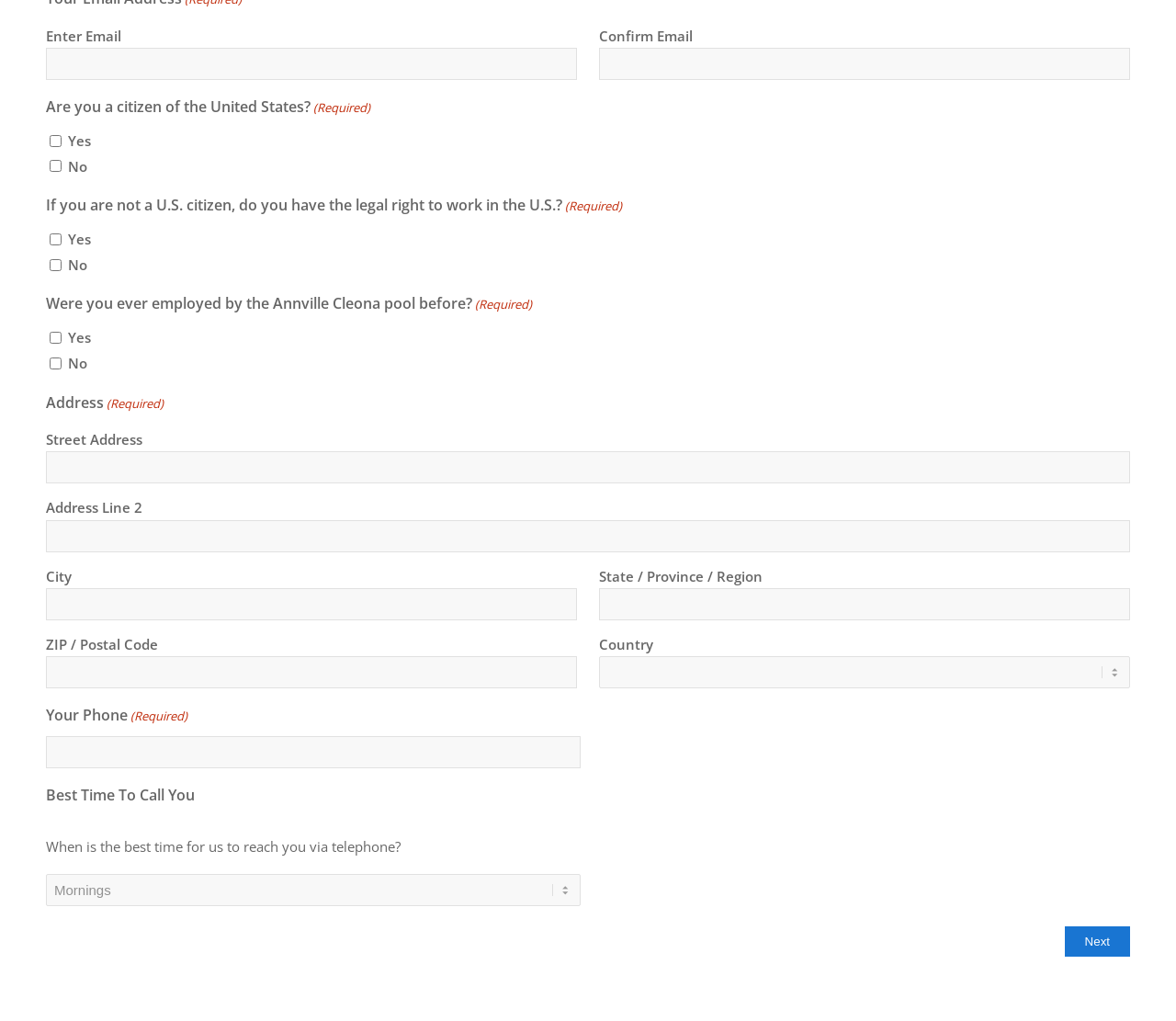Identify the coordinates of the bounding box for the element described below: "parent_node: Street Address name="input_21.1"". Return the coordinates as four float numbers between 0 and 1: [left, top, right, bottom].

[0.039, 0.442, 0.961, 0.474]